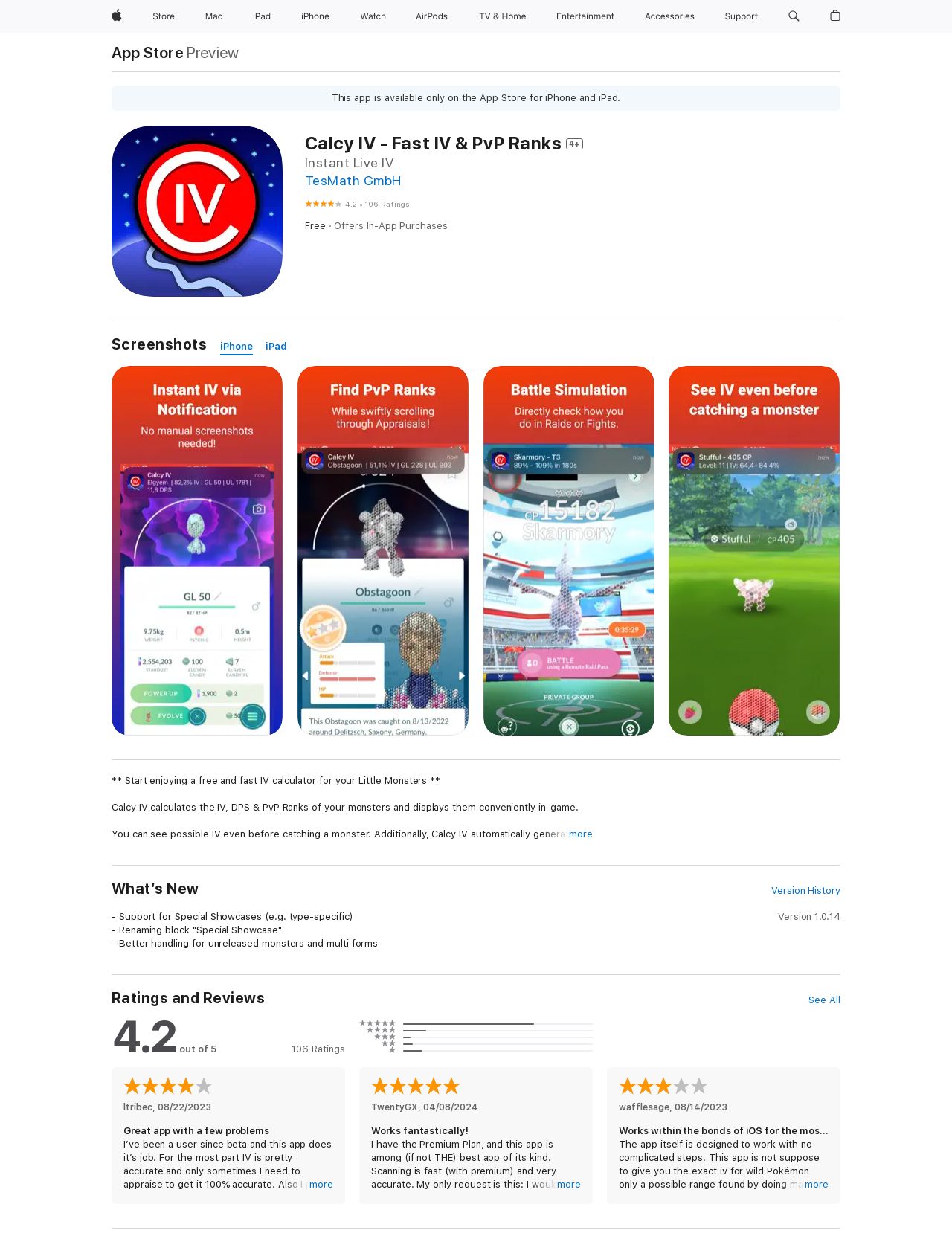Please locate the bounding box coordinates of the element that should be clicked to complete the given instruction: "Get the 'Get Form' document".

None